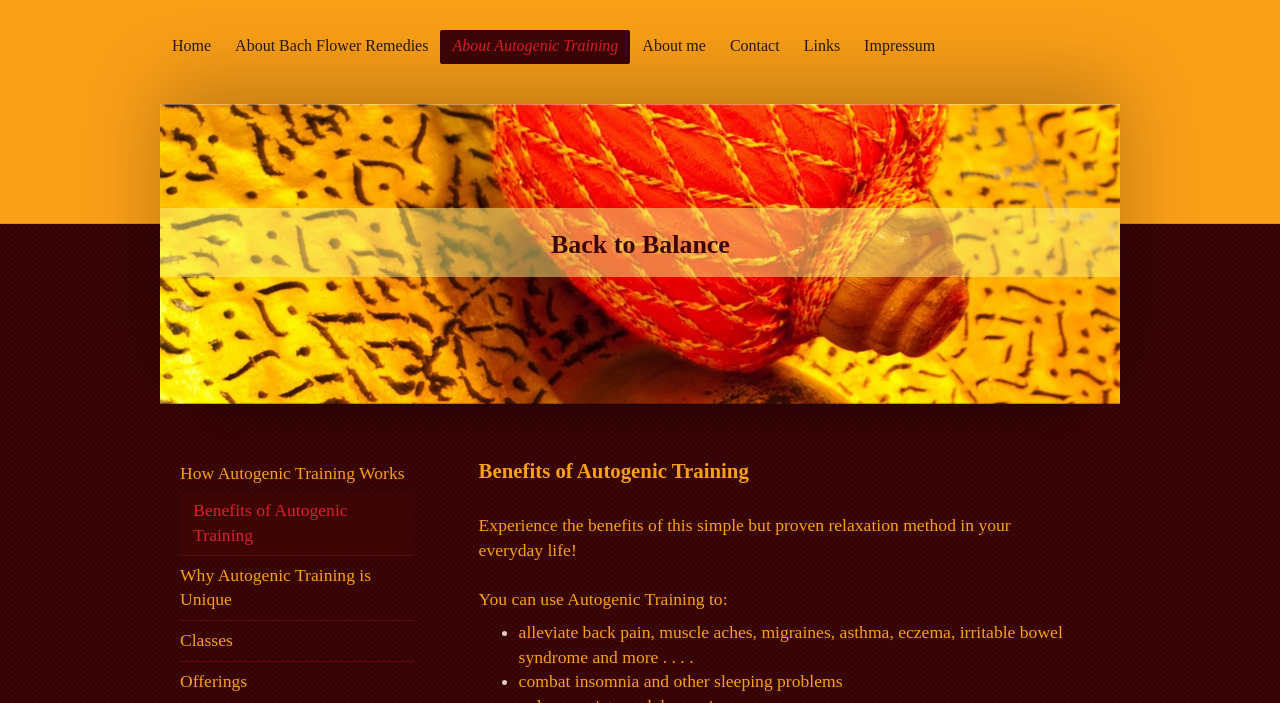Show the bounding box coordinates for the element that needs to be clicked to execute the following instruction: "contact the website owner". Provide the coordinates in the form of four float numbers between 0 and 1, i.e., [left, top, right, bottom].

[0.561, 0.043, 0.618, 0.09]